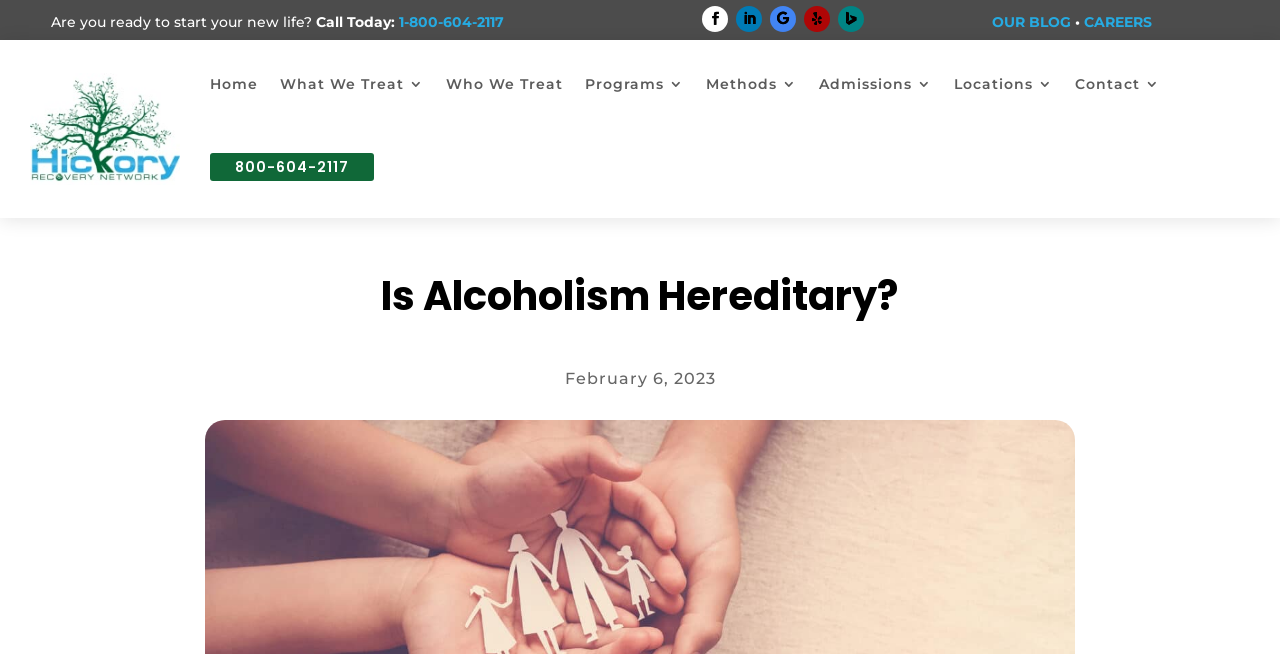Identify the bounding box for the described UI element: "alt="Hickory Recovery Network"".

[0.023, 0.111, 0.14, 0.283]